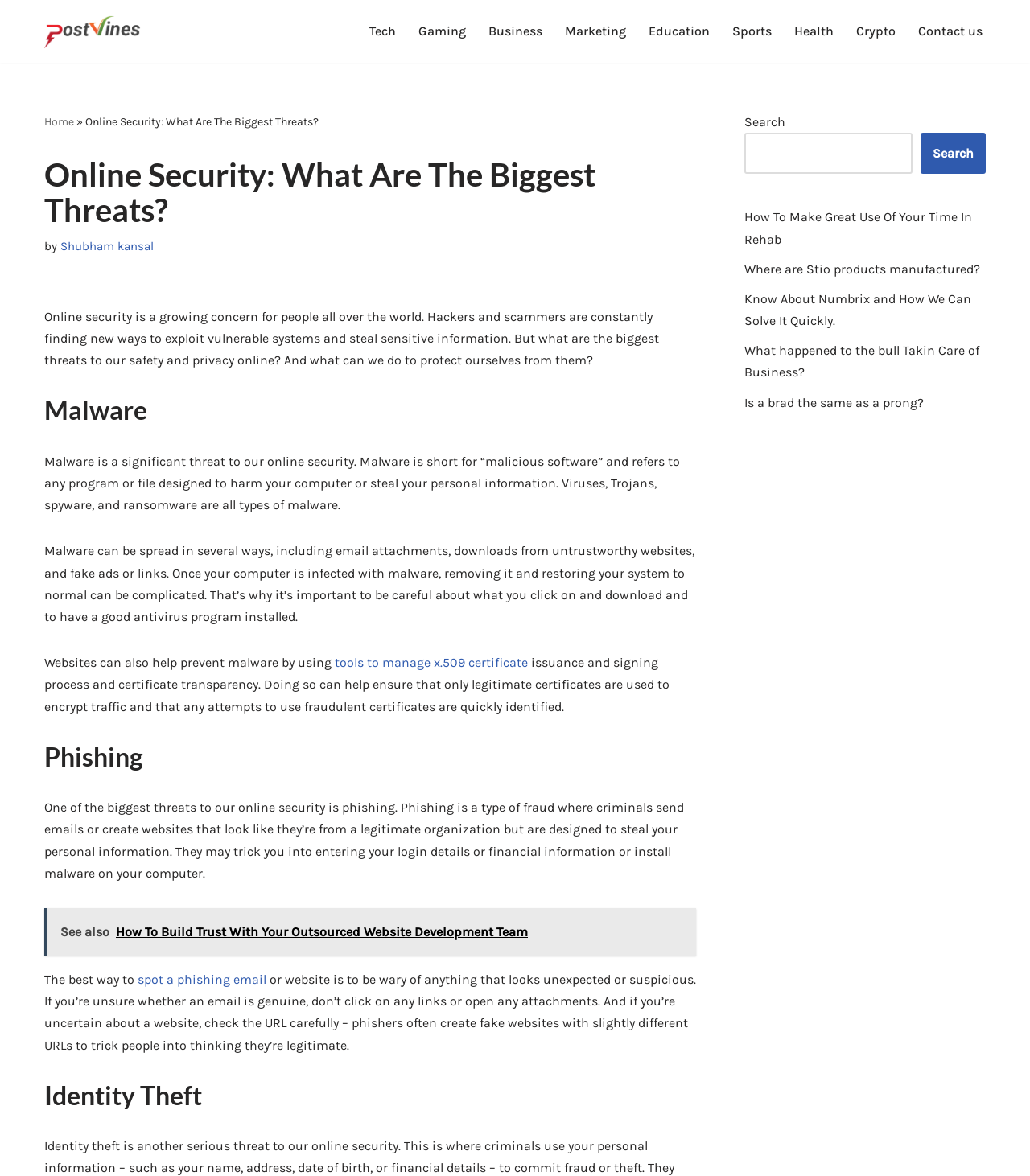Please determine the primary heading and provide its text.

Online Security: What Are The Biggest Threats?